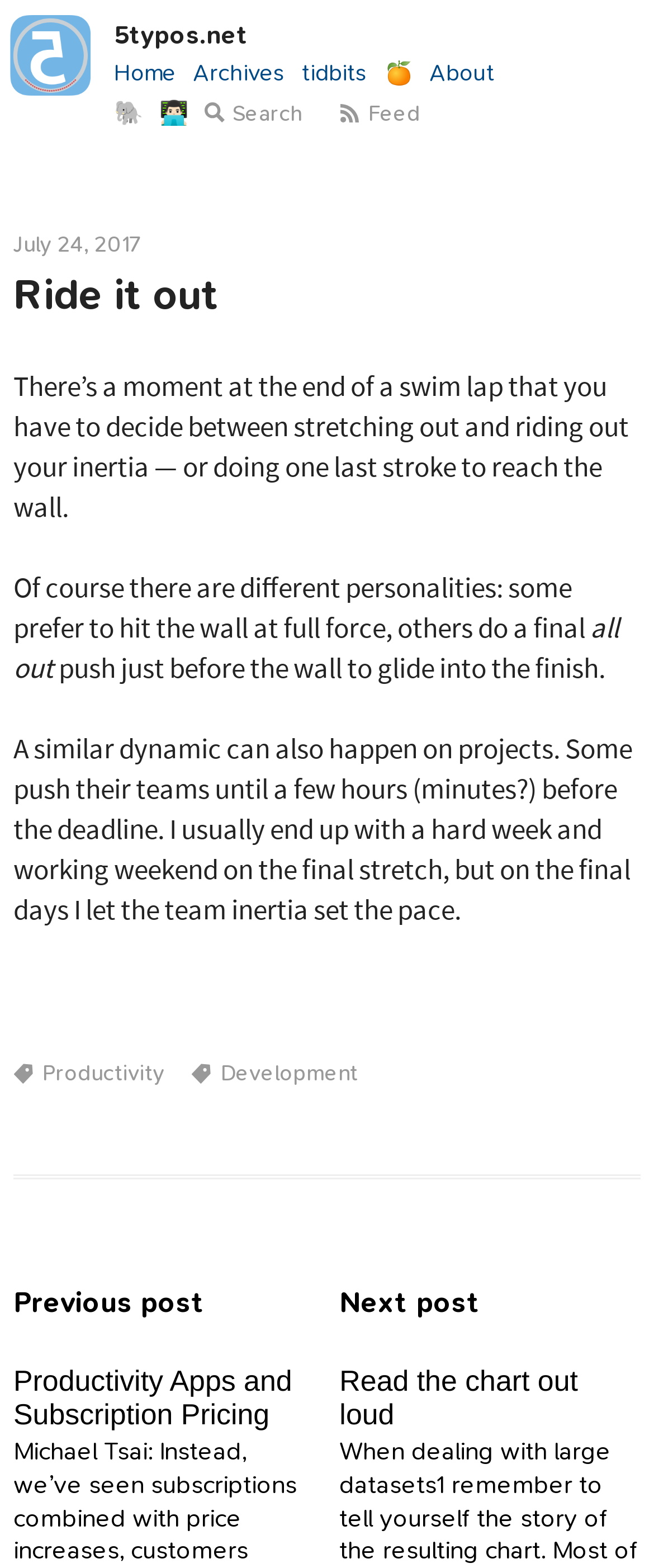Pinpoint the bounding box coordinates of the area that should be clicked to complete the following instruction: "visit About Us page". The coordinates must be given as four float numbers between 0 and 1, i.e., [left, top, right, bottom].

None